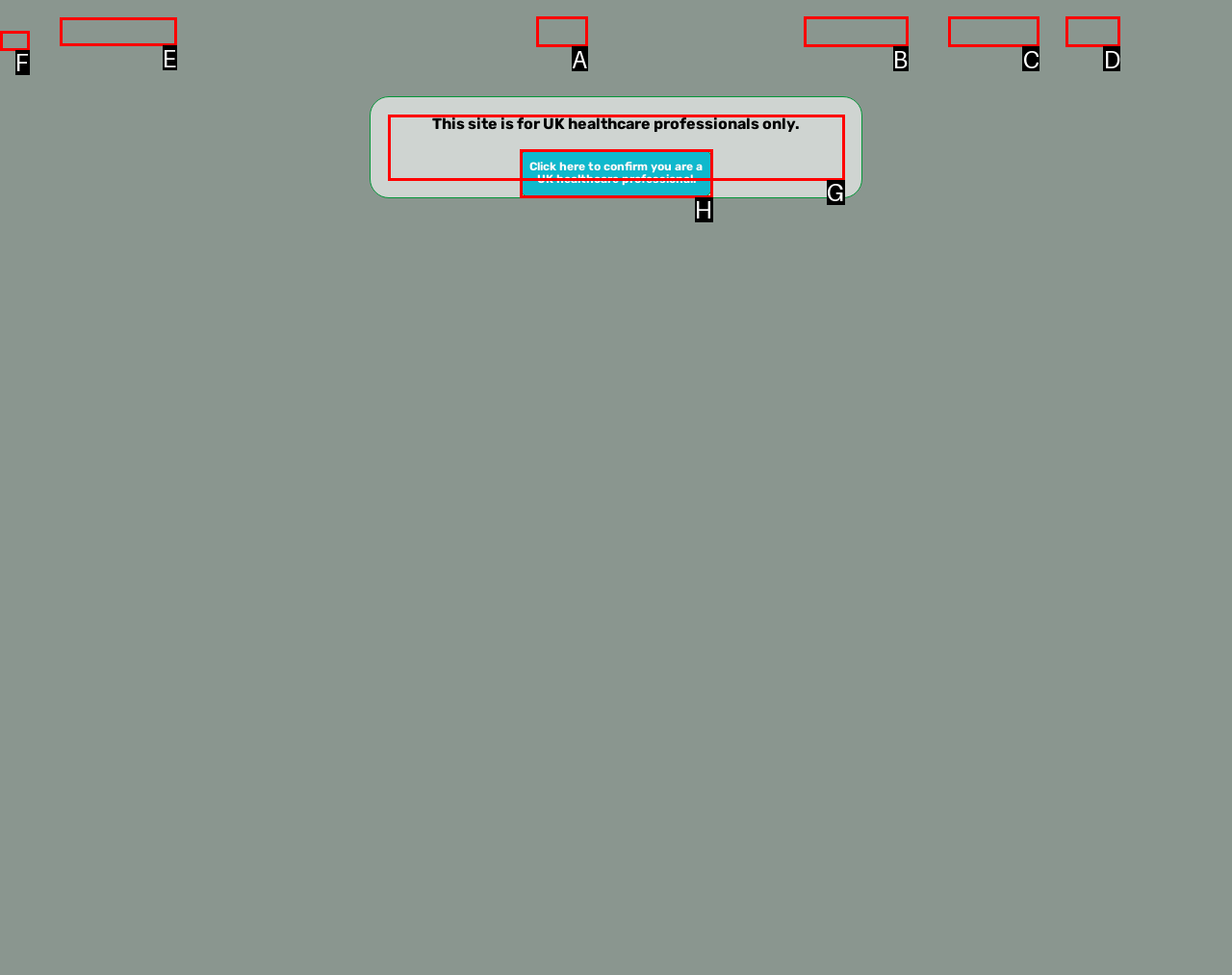Indicate which lettered UI element to click to fulfill the following task: Go to Pharmacy in Practice Scotland's National Pharmacy Conference
Provide the letter of the correct option.

E